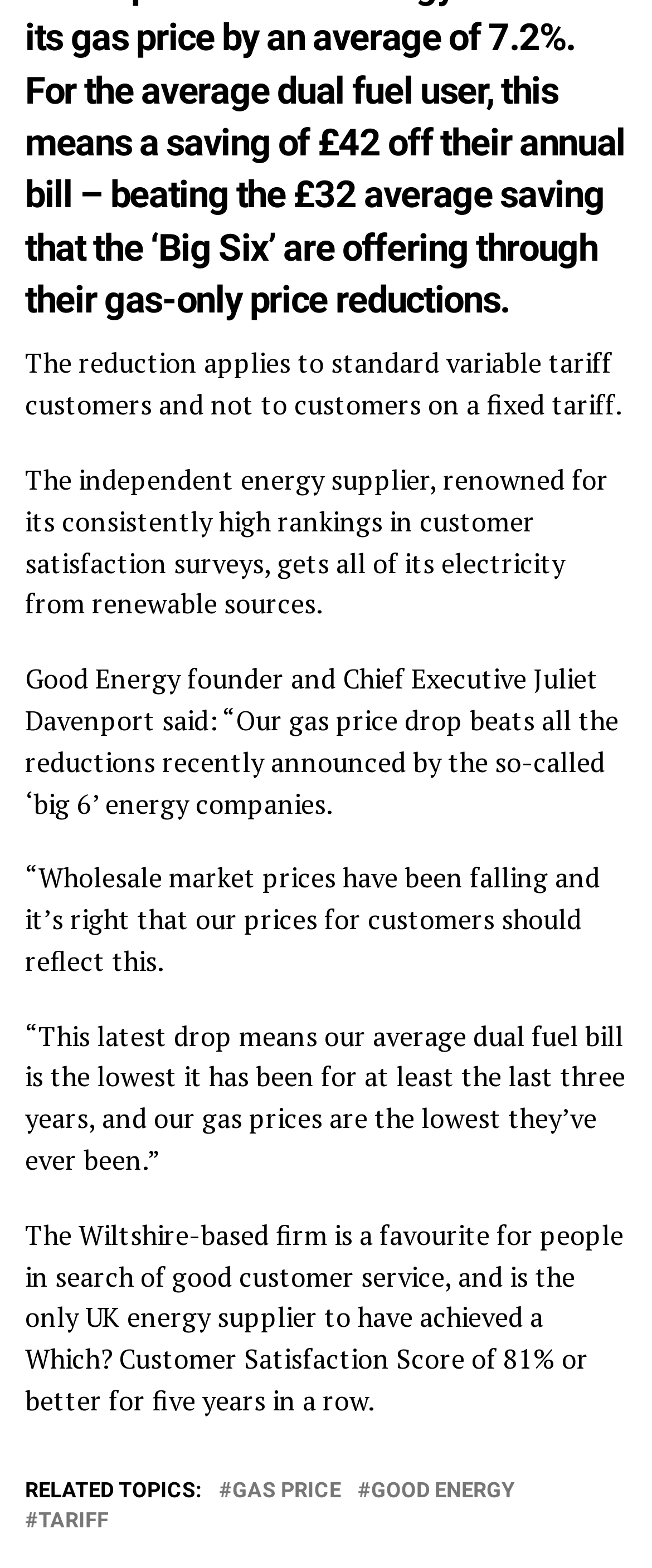What is the score achieved by Good Energy in customer satisfaction surveys?
Give a detailed and exhaustive answer to the question.

According to the text, Good Energy is a favourite for people in search of good customer service, and is the only UK energy supplier to have achieved a Which? Customer Satisfaction Score of 81% or better for five years in a row, as mentioned in the seventh paragraph.